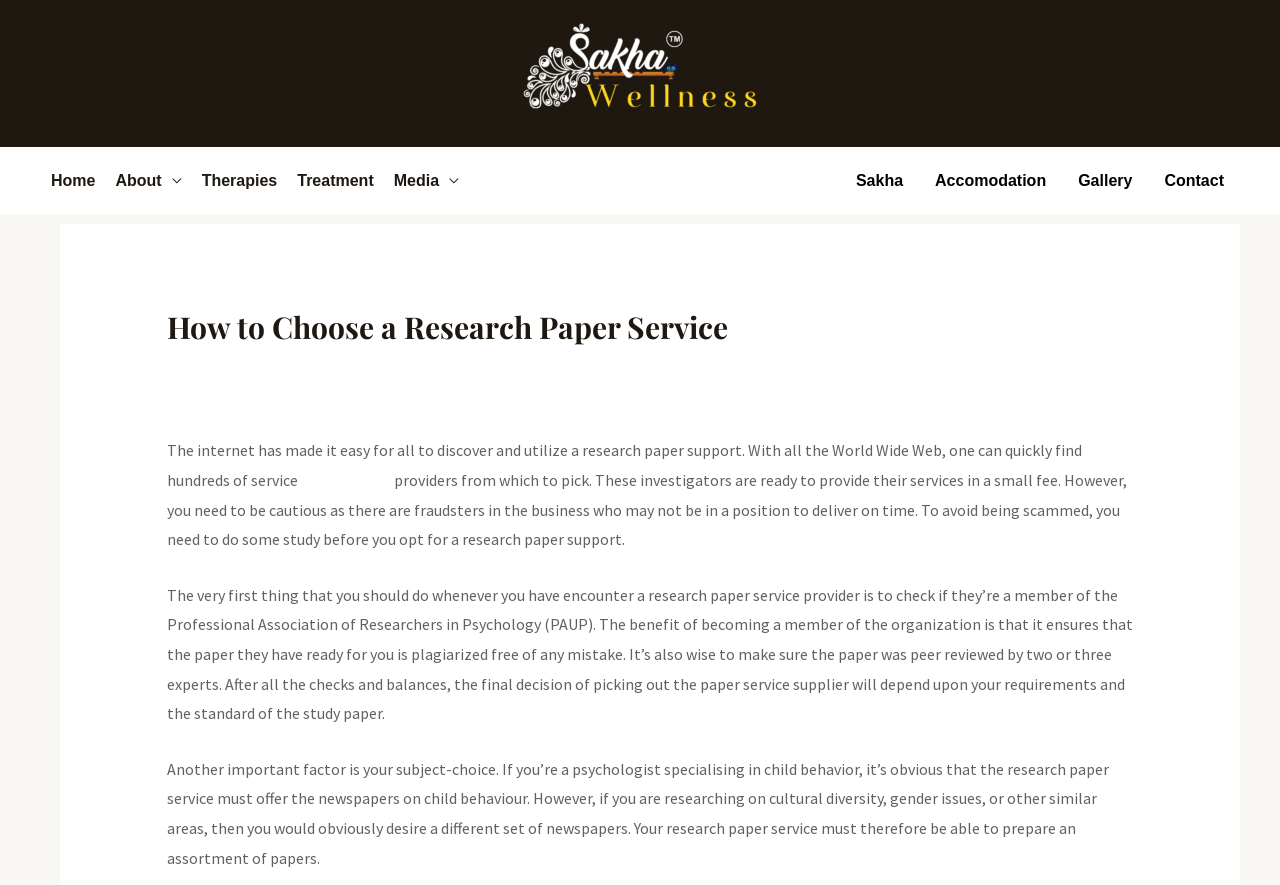Provide a one-word or short-phrase answer to the question:
What is the purpose of checking if a research paper service is a member of PAUP?

To ensure plagiarism-free papers